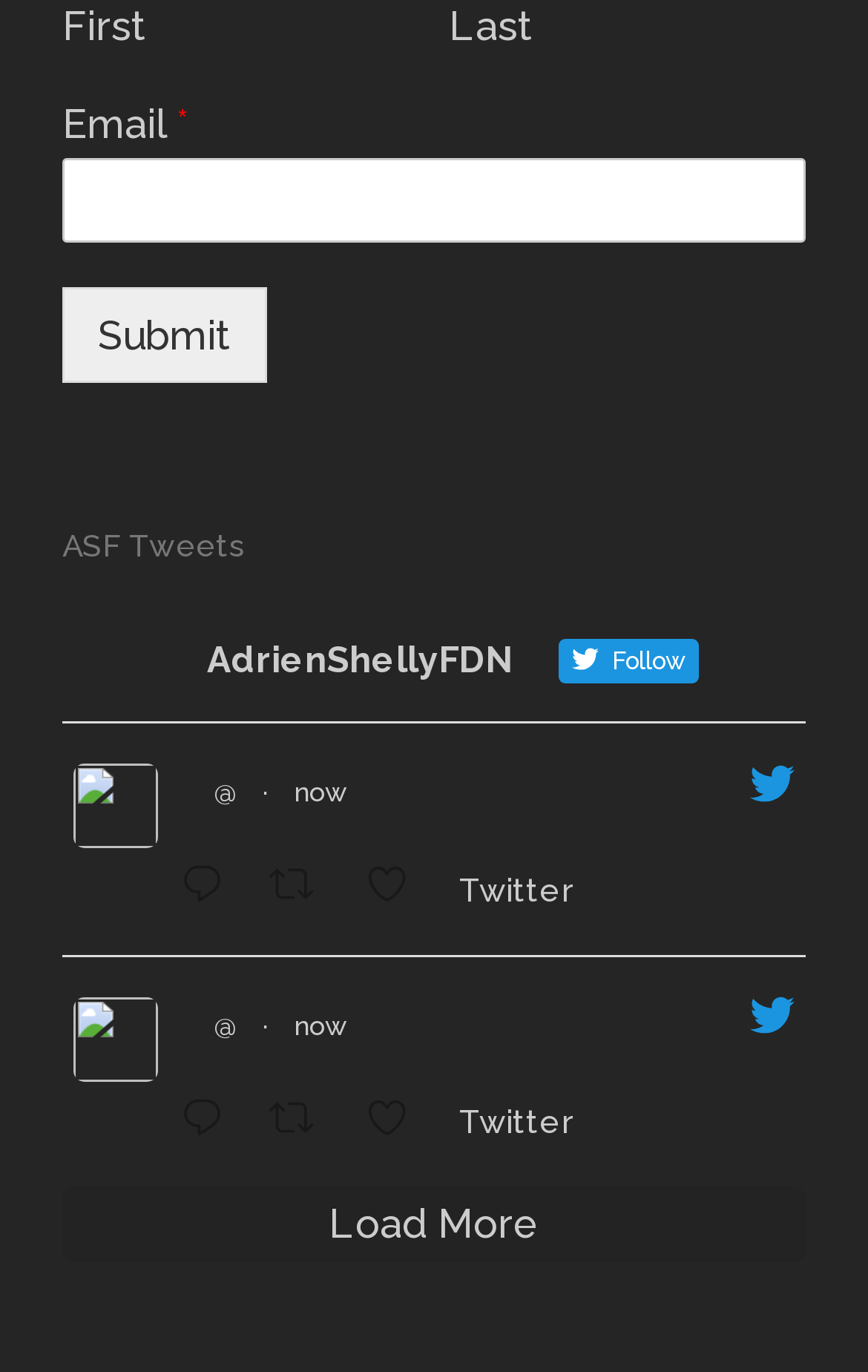Indicate the bounding box coordinates of the element that must be clicked to execute the instruction: "Follow AdrienShellyFDN". The coordinates should be given as four float numbers between 0 and 1, i.e., [left, top, right, bottom].

[0.085, 0.445, 0.915, 0.502]